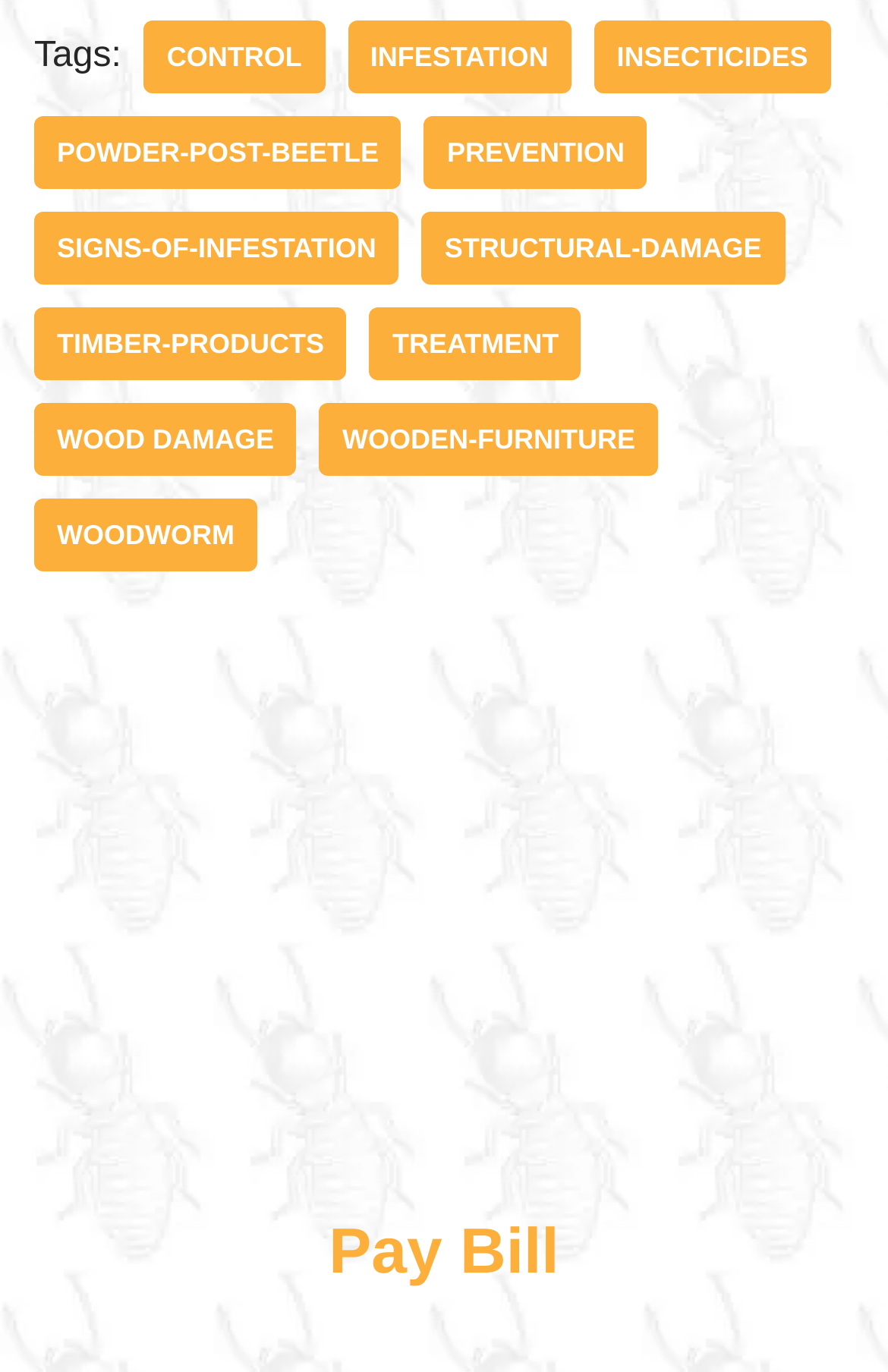Please answer the following question using a single word or phrase: 
Is there a 'Pay Bill' section on the webpage?

Yes